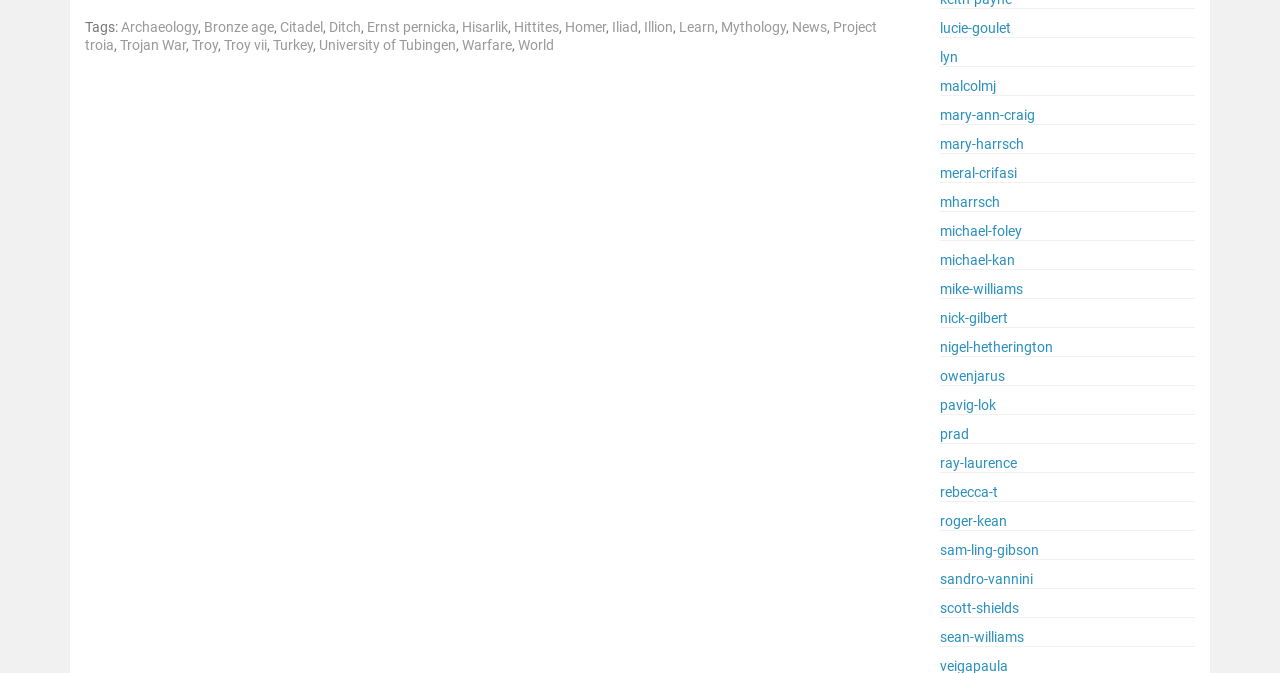What is the first individual's name listed in the second row?
Using the image as a reference, answer the question with a short word or phrase.

lucie-goulet